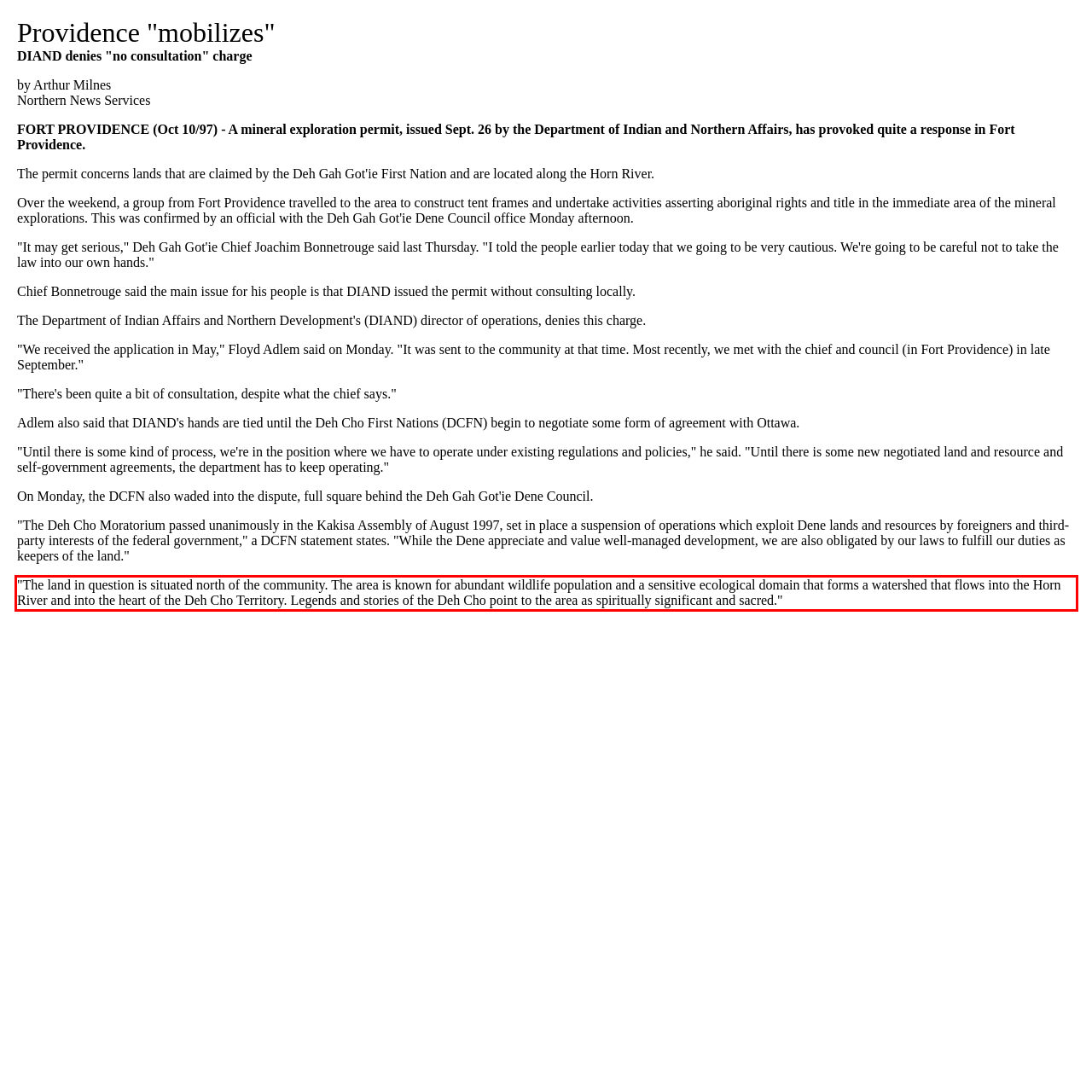Please analyze the provided webpage screenshot and perform OCR to extract the text content from the red rectangle bounding box.

"The land in question is situated north of the community. The area is known for abundant wildlife population and a sensitive ecological domain that forms a watershed that flows into the Horn River and into the heart of the Deh Cho Territory. Legends and stories of the Deh Cho point to the area as spiritually significant and sacred."